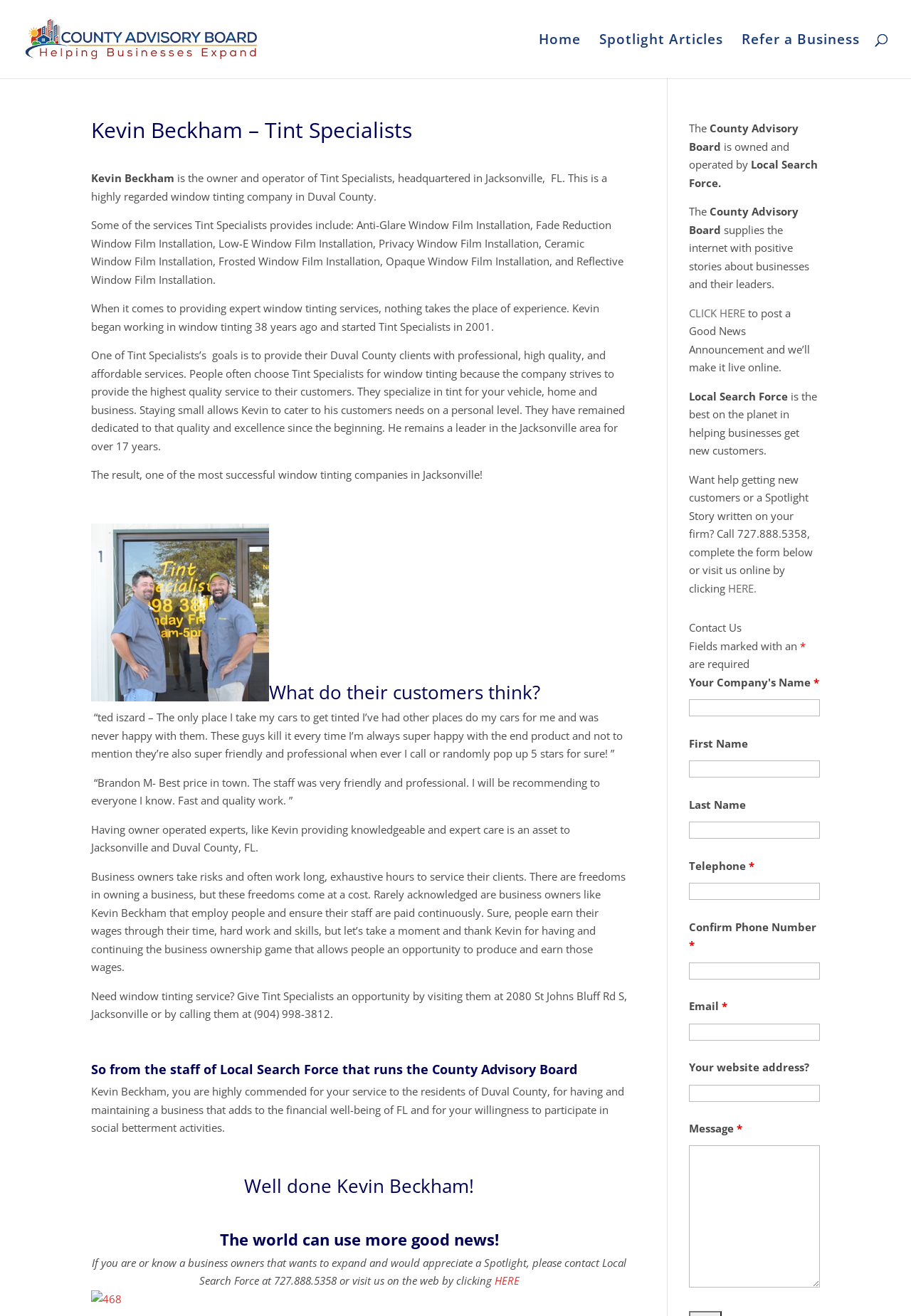Utilize the details in the image to thoroughly answer the following question: What is the name of the owner of Tint Specialists?

The answer can be found in the heading 'Kevin Beckham – Tint Specialists' which is located at the top of the webpage, indicating that Kevin Beckham is the owner of Tint Specialists.